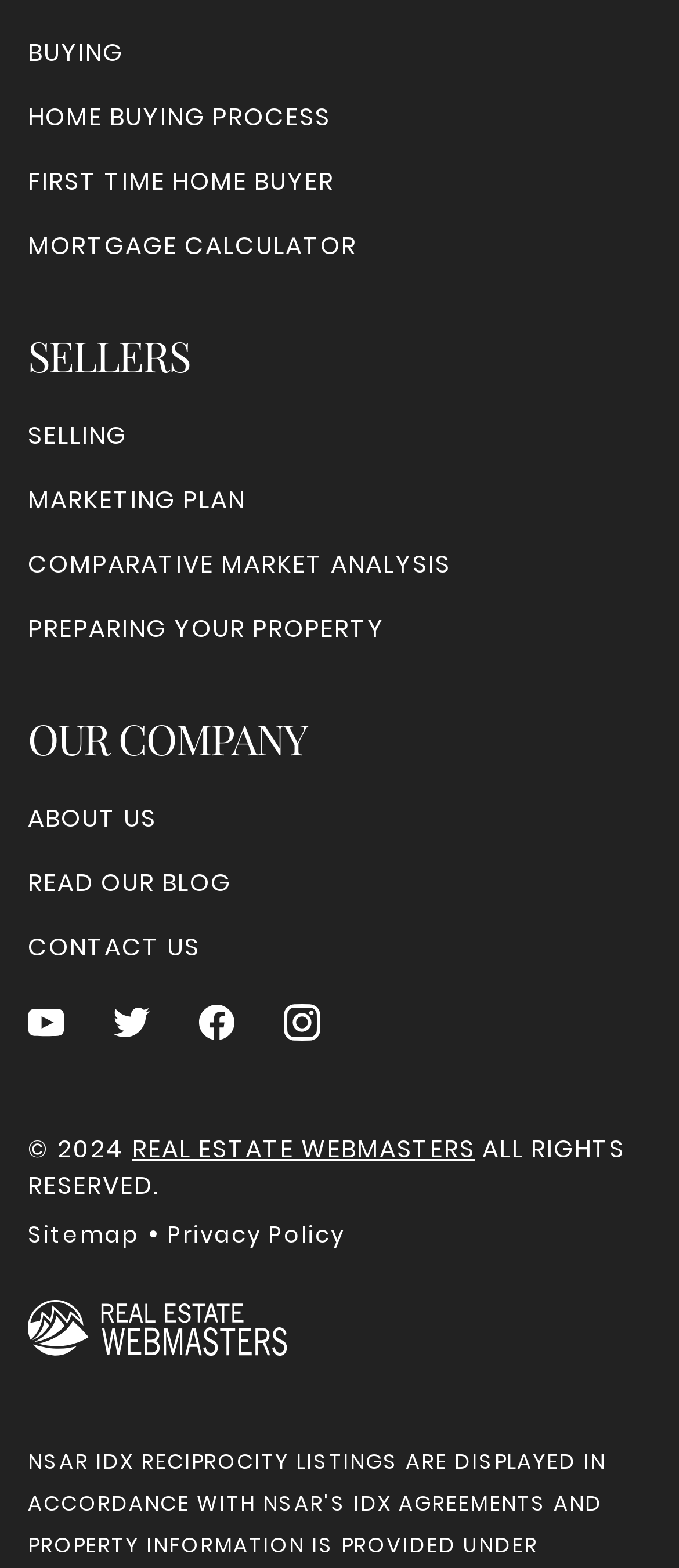Can you show the bounding box coordinates of the region to click on to complete the task described in the instruction: "Click on the 'BUYING' link"?

[0.041, 0.023, 0.182, 0.046]